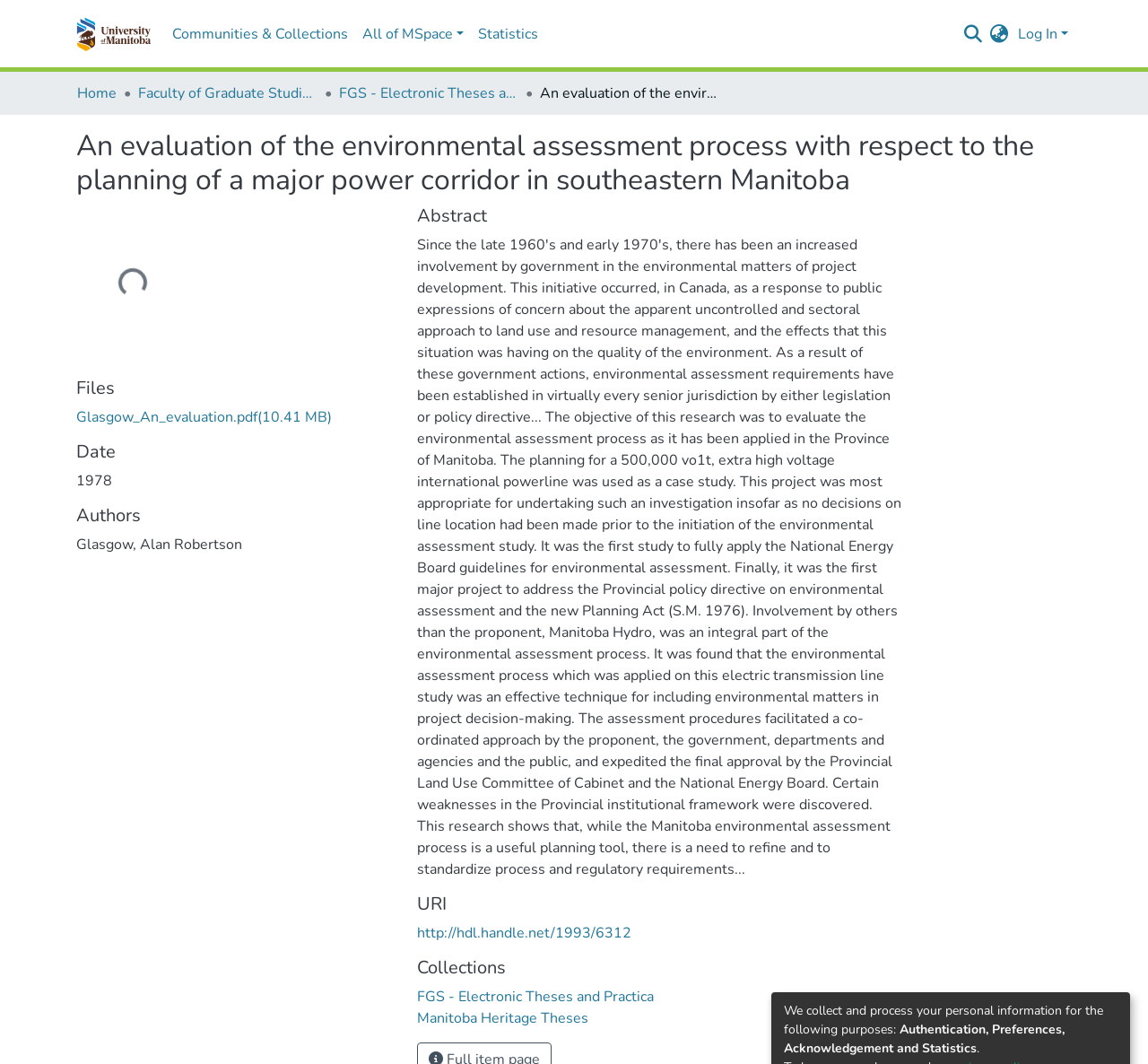Please identify the bounding box coordinates of the region to click in order to complete the given instruction: "Switch language". The coordinates should be four float numbers between 0 and 1, i.e., [left, top, right, bottom].

[0.858, 0.022, 0.884, 0.042]